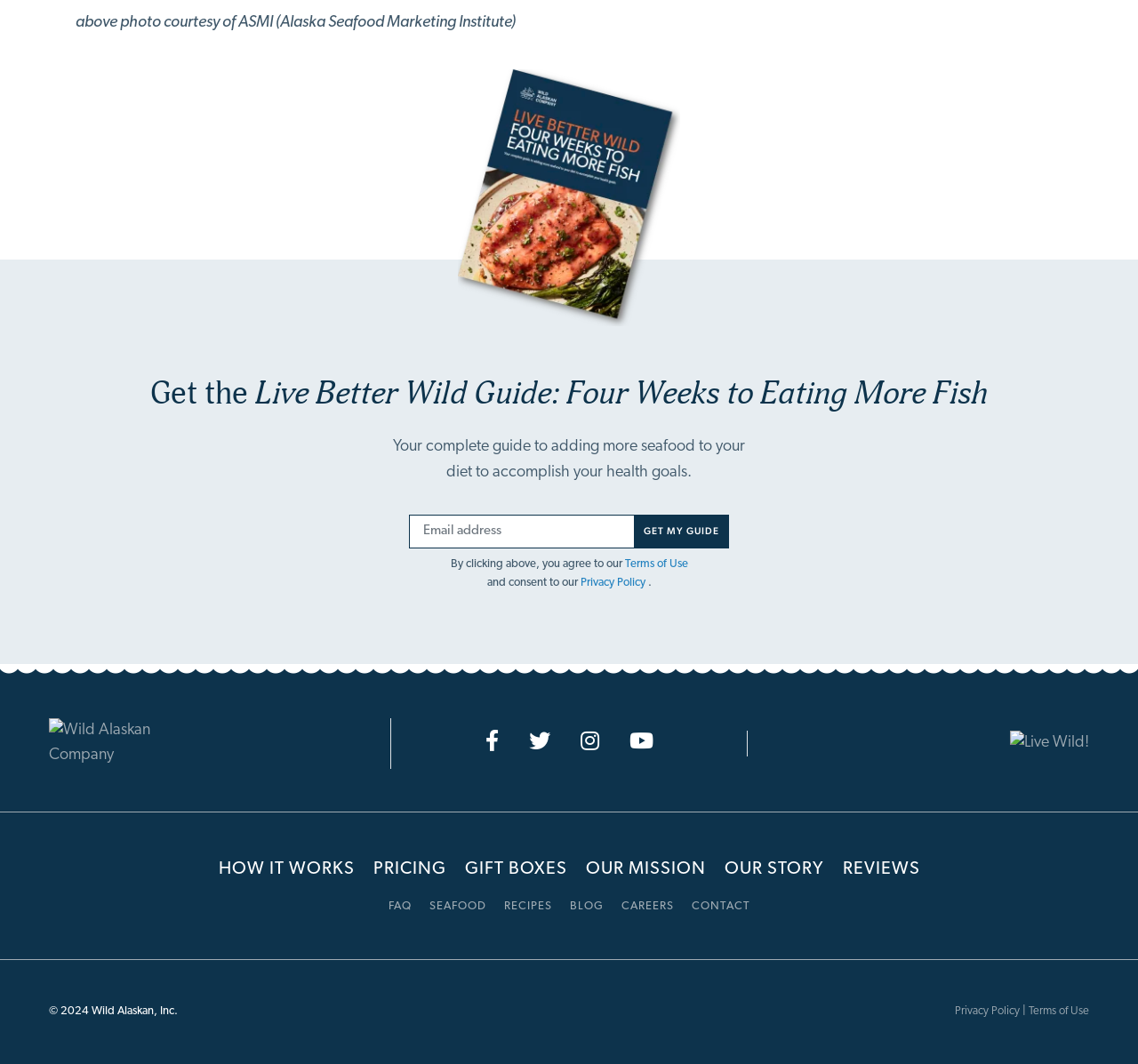Identify and provide the bounding box for the element described by: "Our Mission".

[0.514, 0.809, 0.62, 0.826]